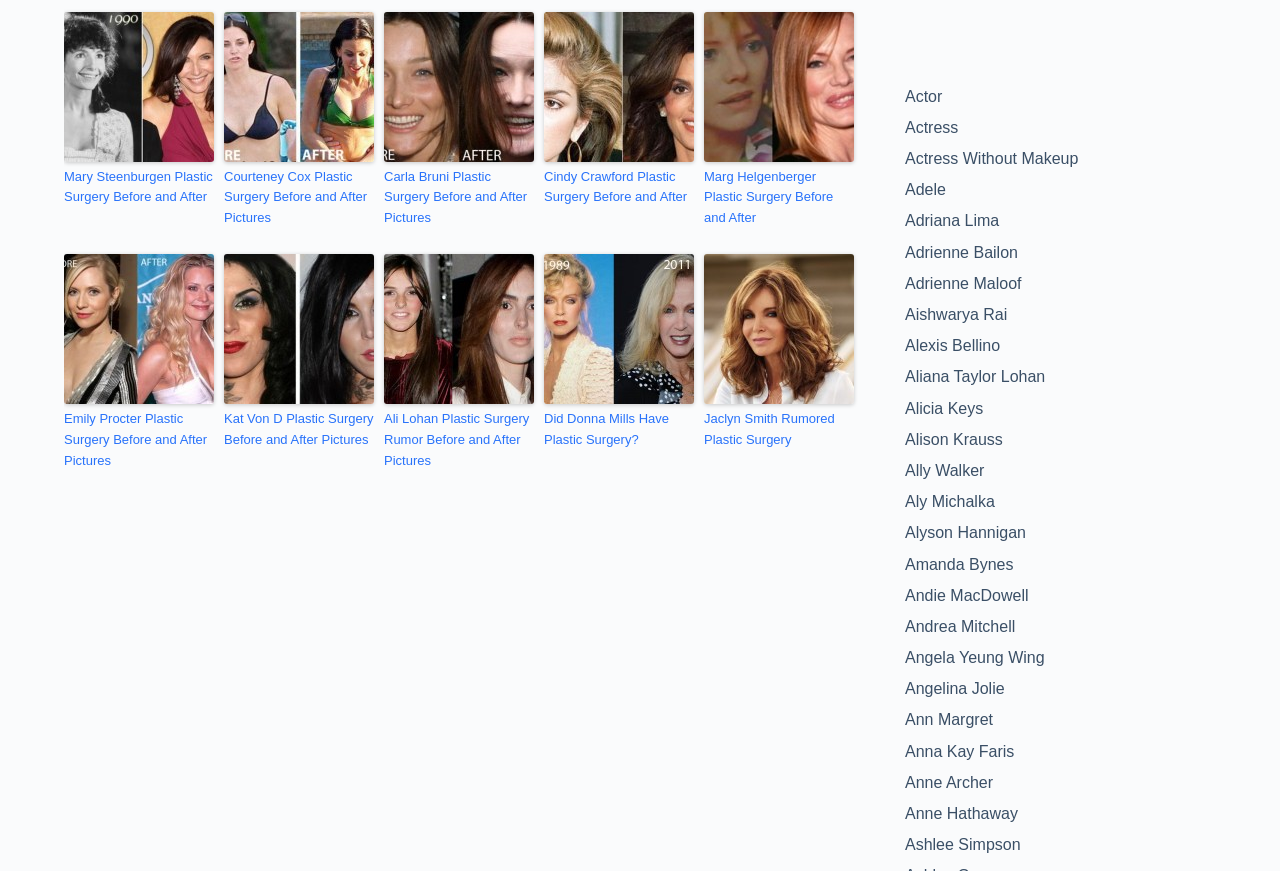What is the purpose of the links on the webpage?
Look at the image and answer the question with a single word or phrase.

To show before and after pictures